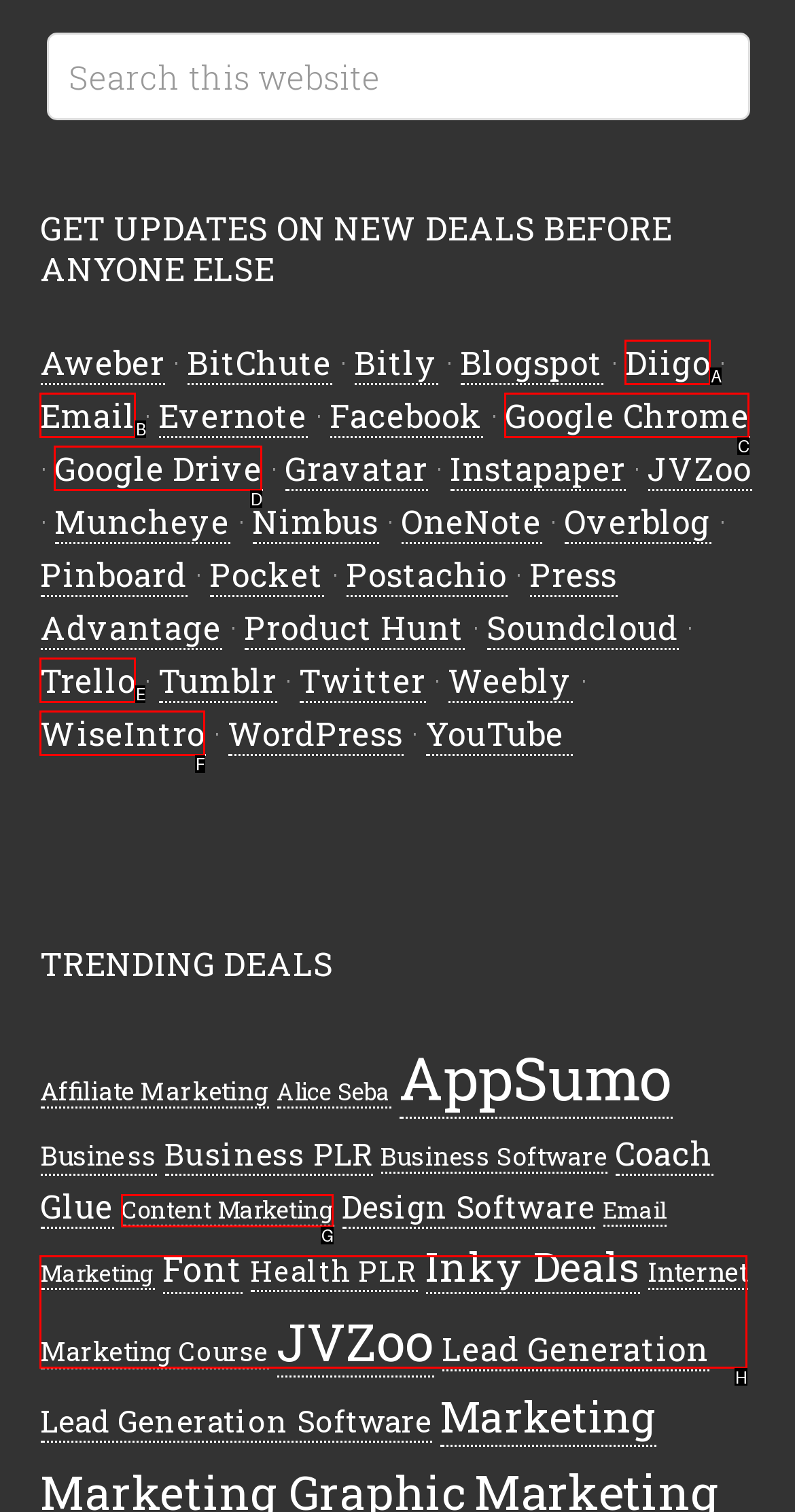Select the option that aligns with the description: Internet Marketing Course
Respond with the letter of the correct choice from the given options.

H